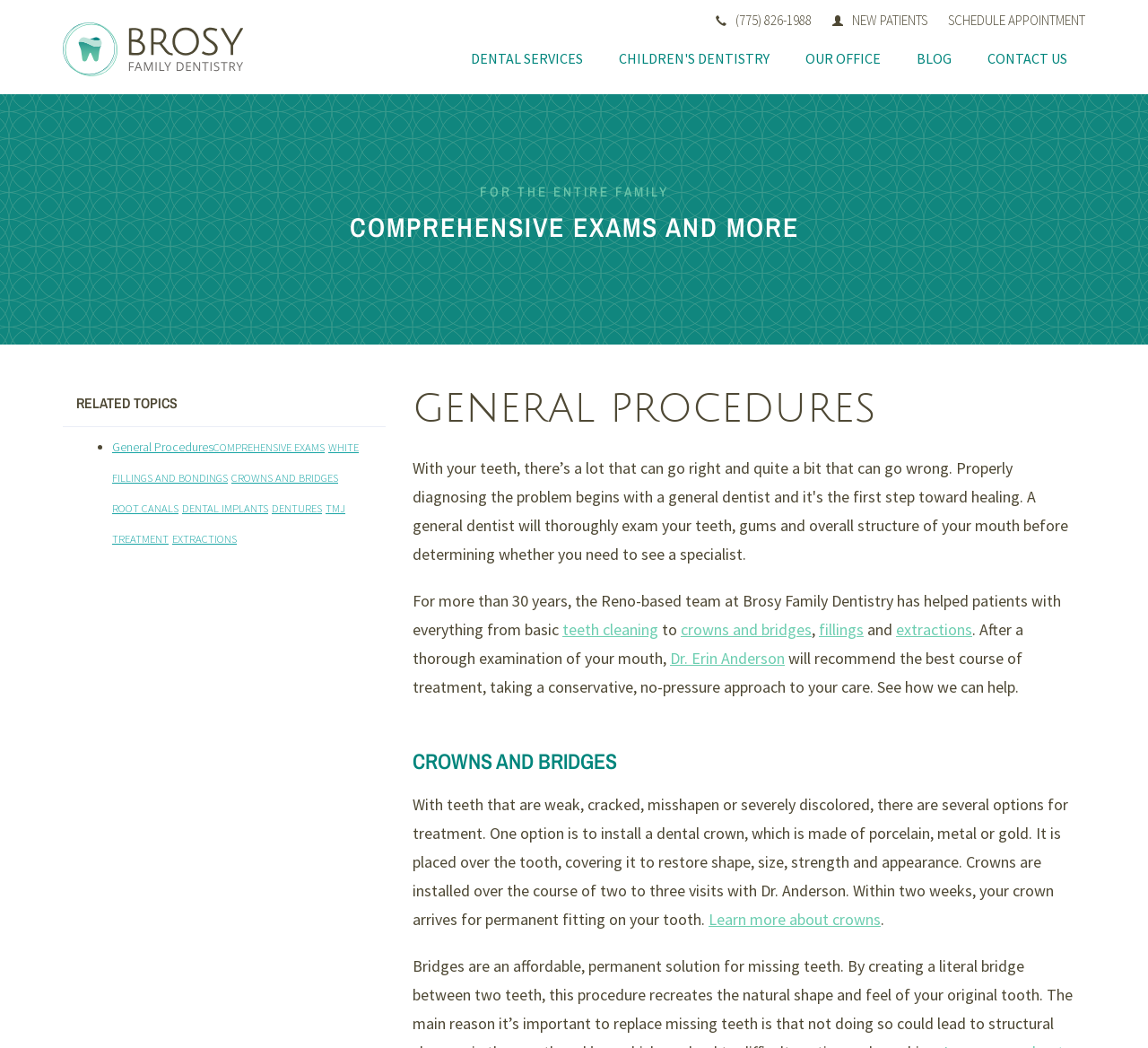Look at the image and write a detailed answer to the question: 
What is the phone number of Brosy Family Dentistry?

I found the phone number by looking at the top navigation bar, where I saw a link with a phone icon and the number (775) 826-1988.